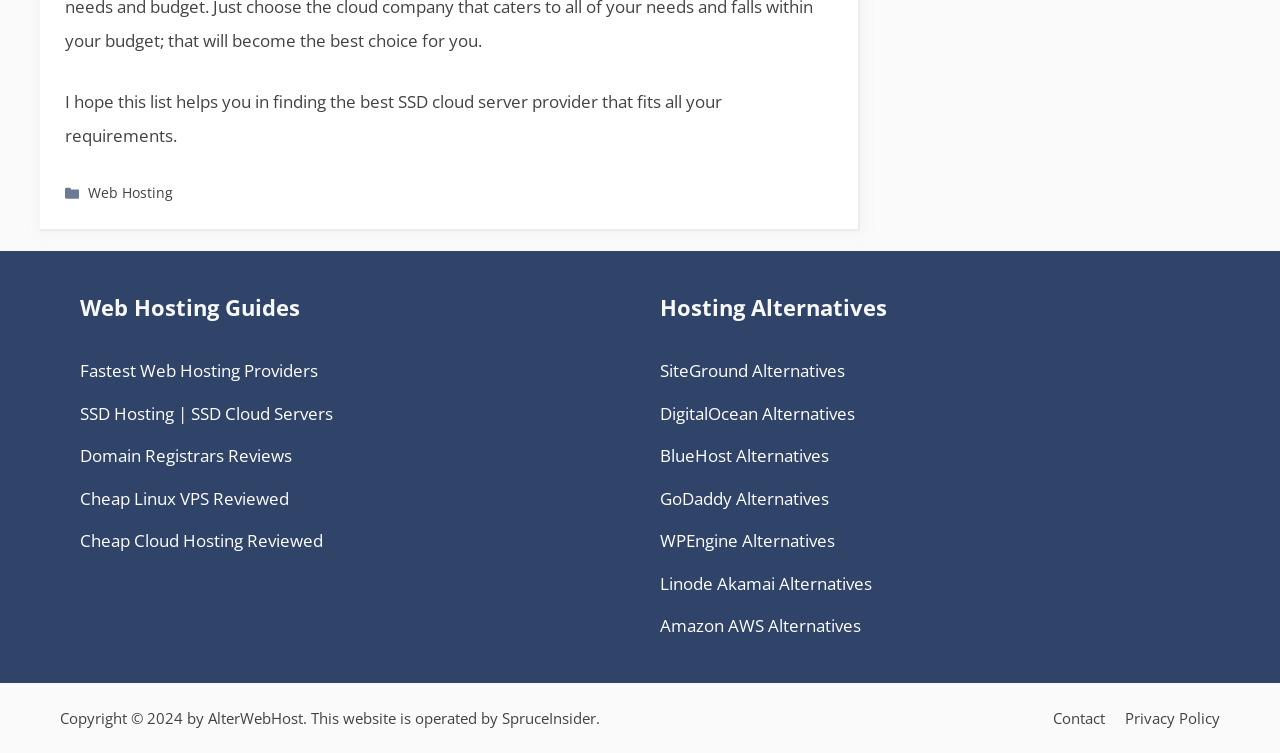Determine the bounding box for the UI element described here: "Domain Registrars Reviews".

[0.062, 0.59, 0.228, 0.62]